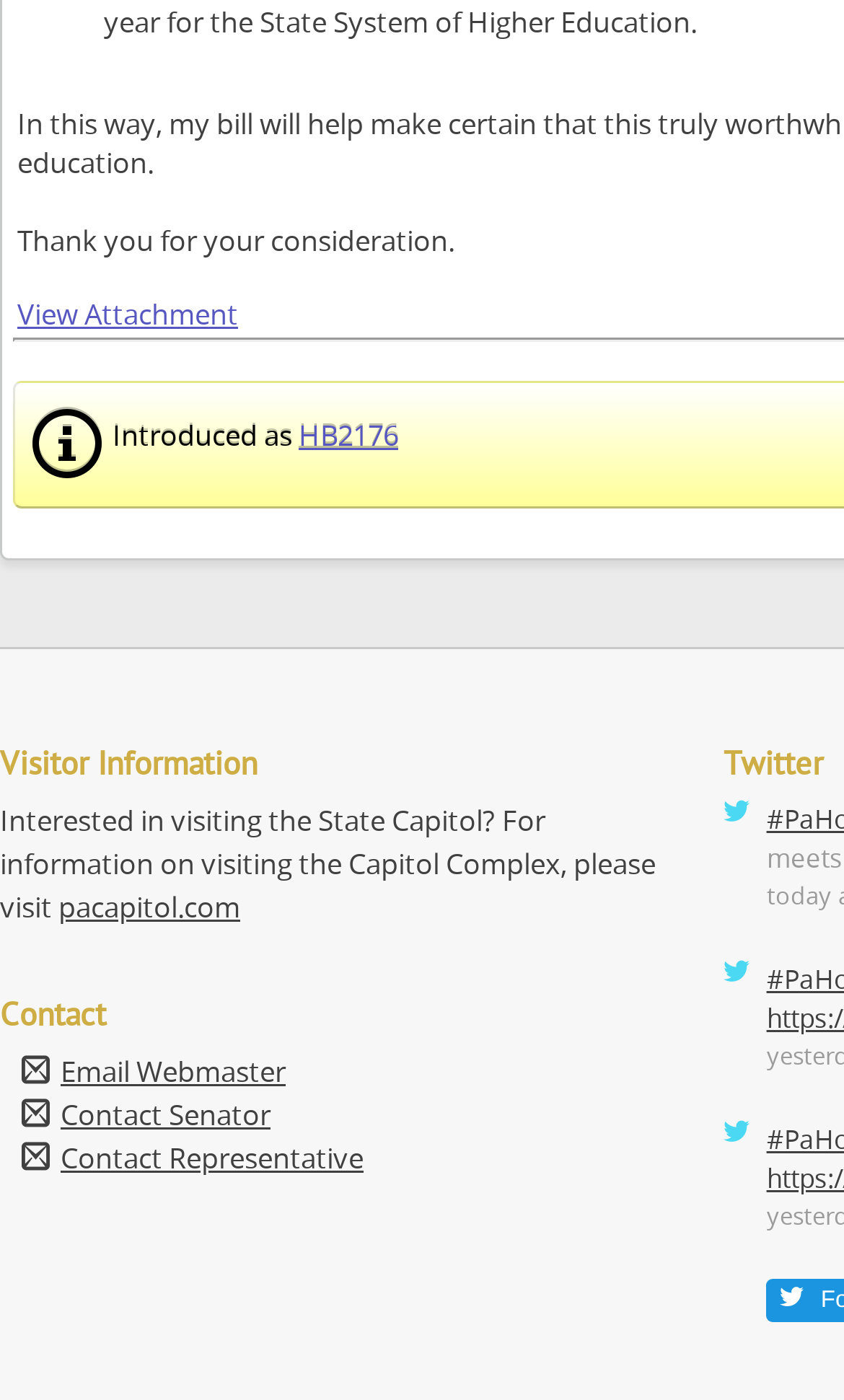Please determine the bounding box coordinates, formatted as (top-left x, top-left y, bottom-right x, bottom-right y), with all values as floating point numbers between 0 and 1. Identify the bounding box of the region described as: Contact Senator

[0.072, 0.782, 0.321, 0.81]